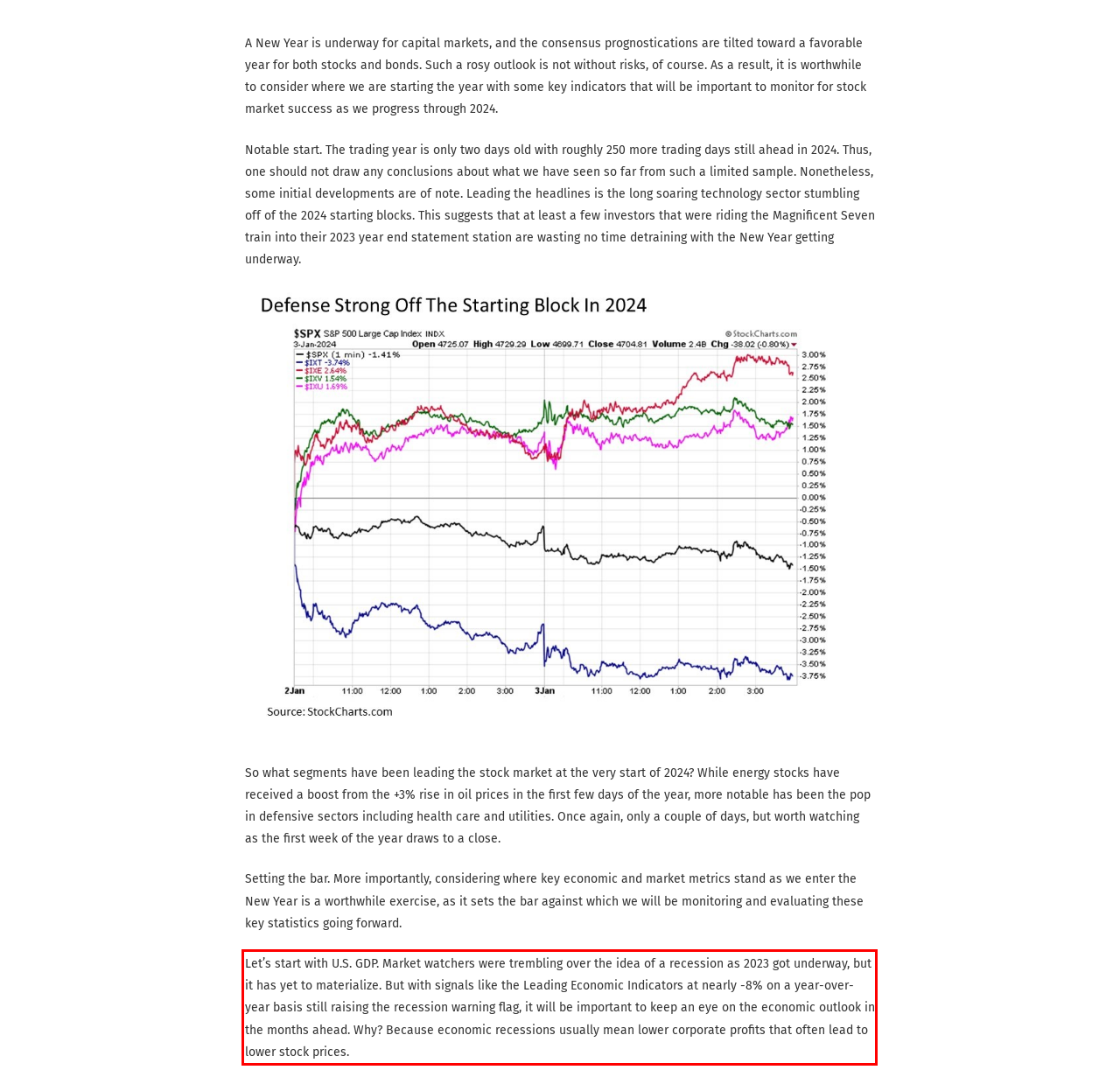You have a screenshot of a webpage, and there is a red bounding box around a UI element. Utilize OCR to extract the text within this red bounding box.

Let’s start with U.S. GDP. Market watchers were trembling over the idea of a recession as 2023 got underway, but it has yet to materialize. But with signals like the Leading Economic Indicators at nearly -8% on a year-over-year basis still raising the recession warning flag, it will be important to keep an eye on the economic outlook in the months ahead. Why? Because economic recessions usually mean lower corporate profits that often lead to lower stock prices.